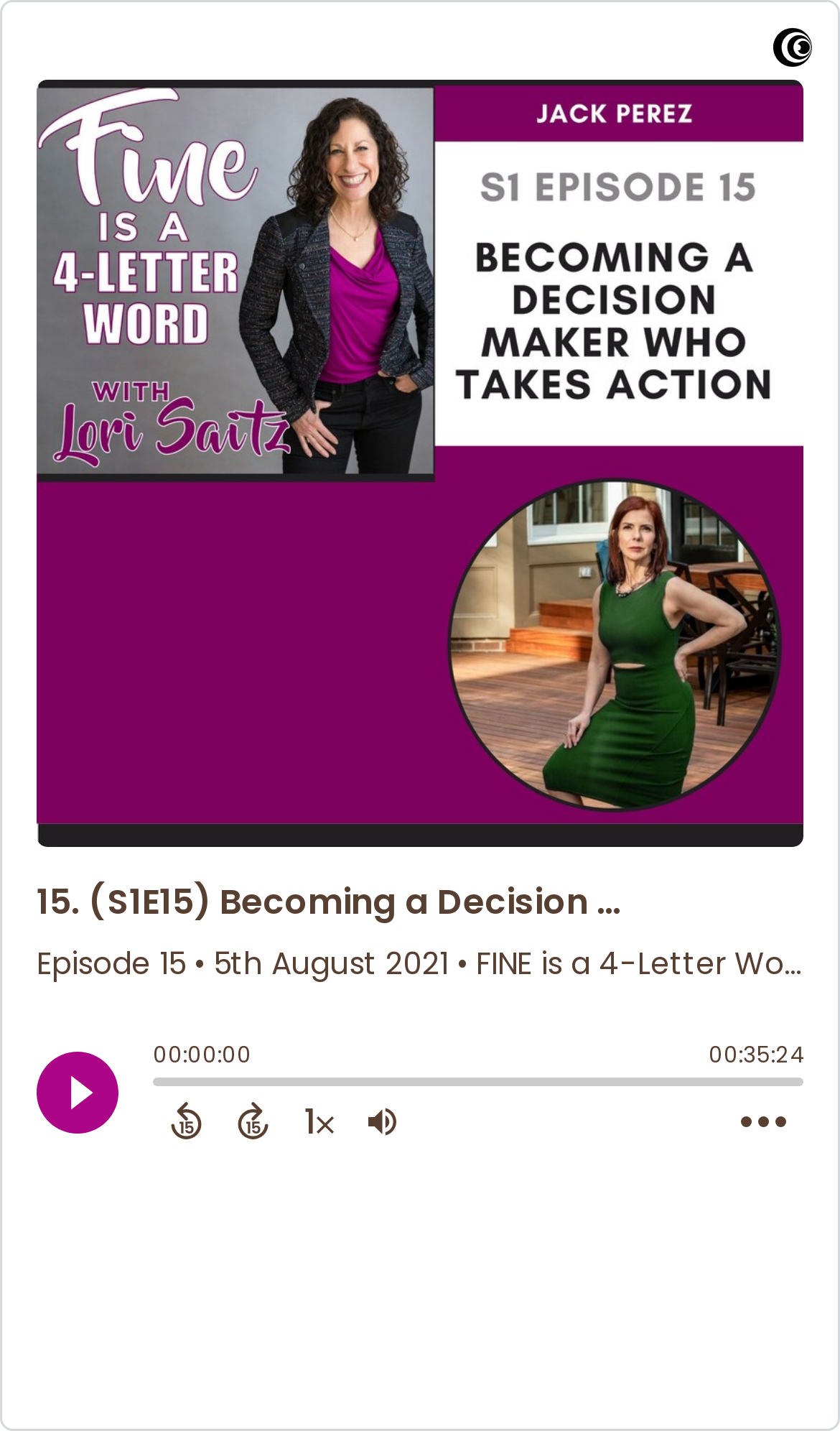Give a detailed explanation of the elements present on the webpage.

This webpage appears to be a podcast episode page, specifically for "FINE is a 4-Letter Word" episode 15. At the top, there is a link and an image, likely a logo or icon, positioned side by side. Below them, there is a large image, which is the artwork for the podcast.

On the left side, there is a section displaying episode information, including the episode title "Episode 15", a bullet point, and the release date "5th August 2021". Below this section, there is a "Play" button with an accompanying image.

To the right of the episode information, there is a timestamp display showing "00:00:00" and an episode length display showing "00:35:24". Below these displays, there is a horizontal slider and three buttons: "Back 15 Seconds", "Forward 15 Seconds", and "Change audio speed to 1.5 times", each with an accompanying image. 

Further to the right, there are two more buttons: "Adjust volume" and "Open Action Menu", each with an accompanying image. The "Open Action Menu" button is positioned at the top-right corner of the page.